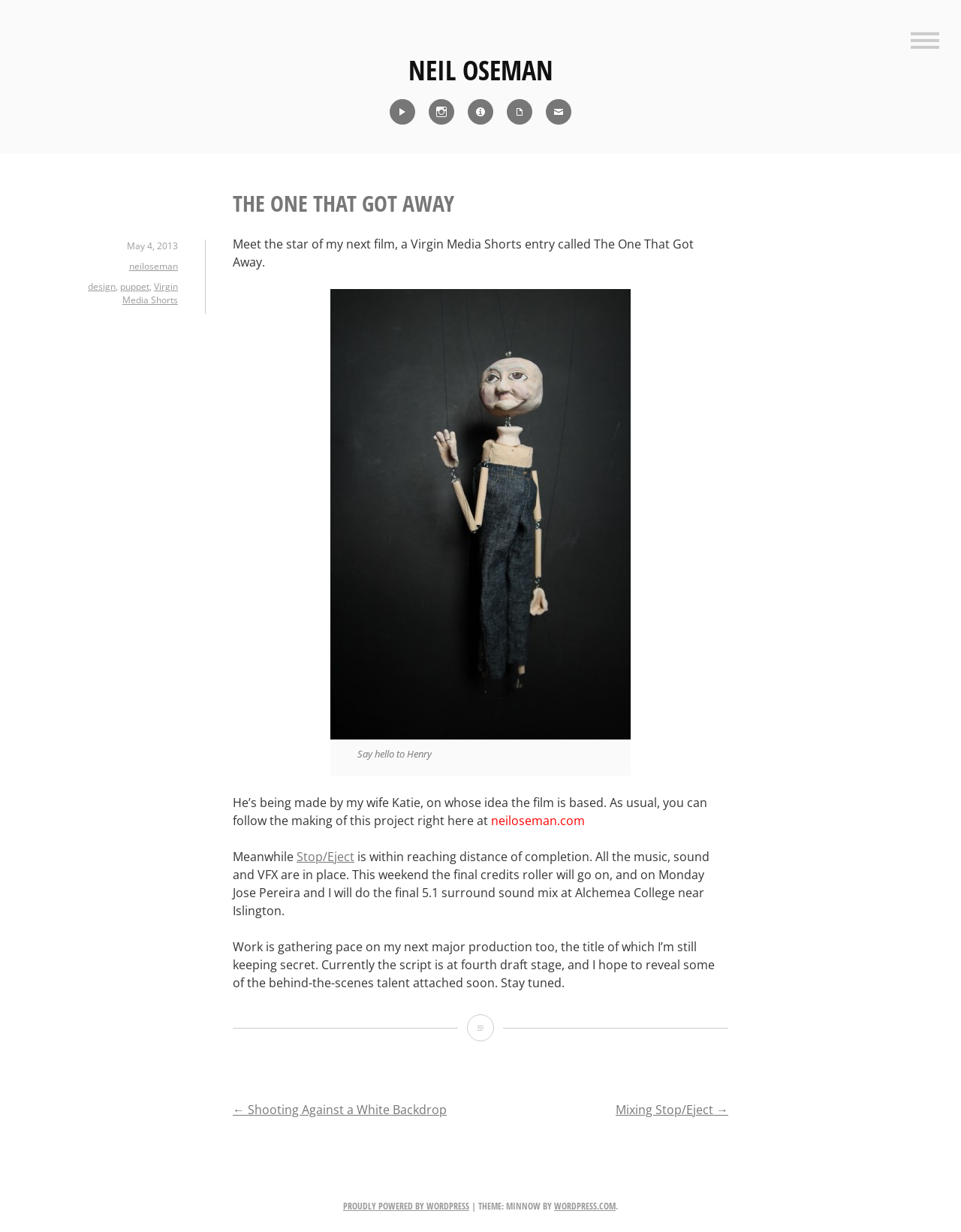Using the description: "The One That Got Away", identify the bounding box of the corresponding UI element in the screenshot.

[0.486, 0.823, 0.514, 0.845]